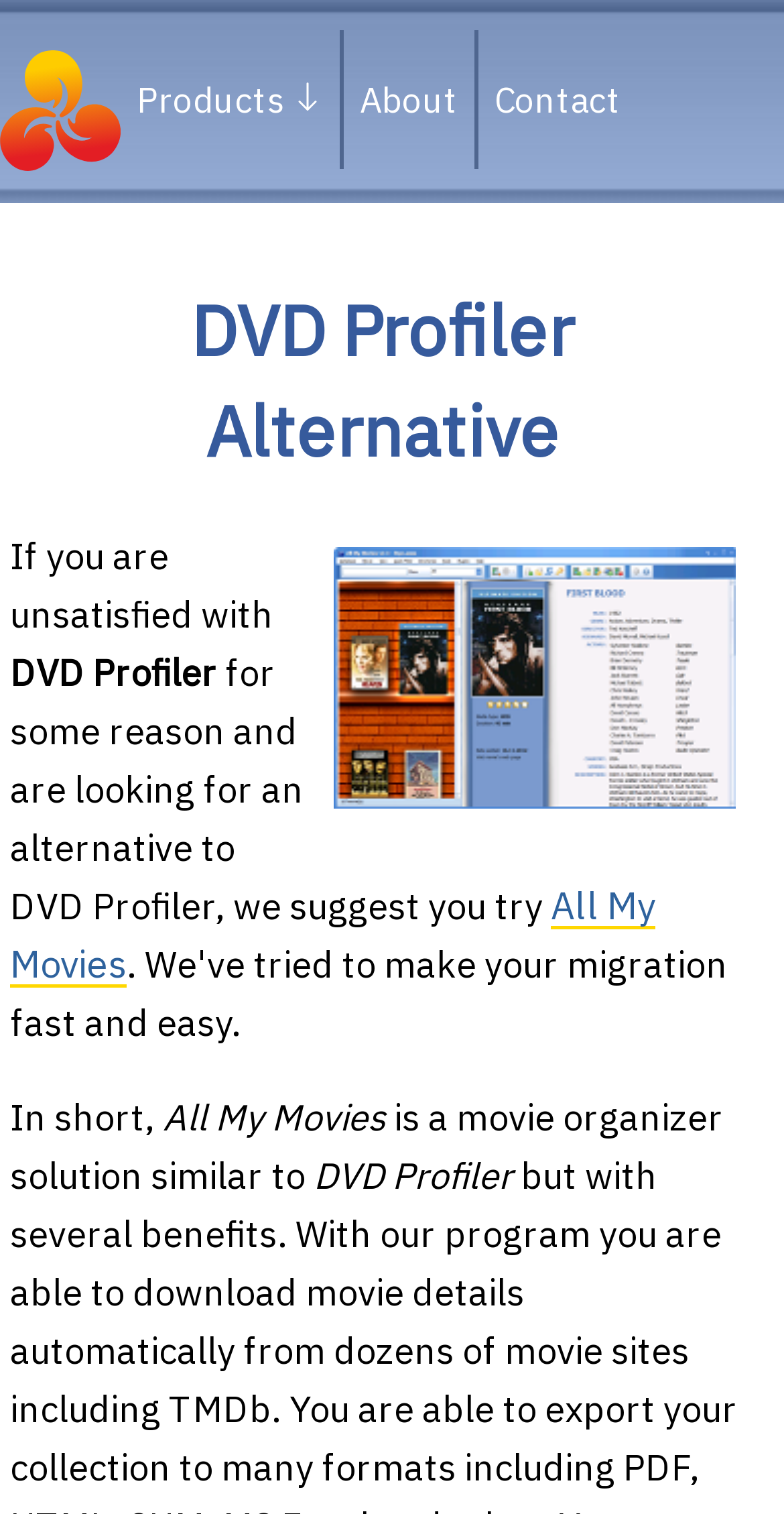Using the elements shown in the image, answer the question comprehensively: What is the purpose of the webpage?

Based on the webpage content, the purpose of the webpage is to suggest All My Movies as an alternative to DVD Profiler. The webpage provides information about why All My Movies is a suitable alternative and how it can be used as a movie organizer solution.